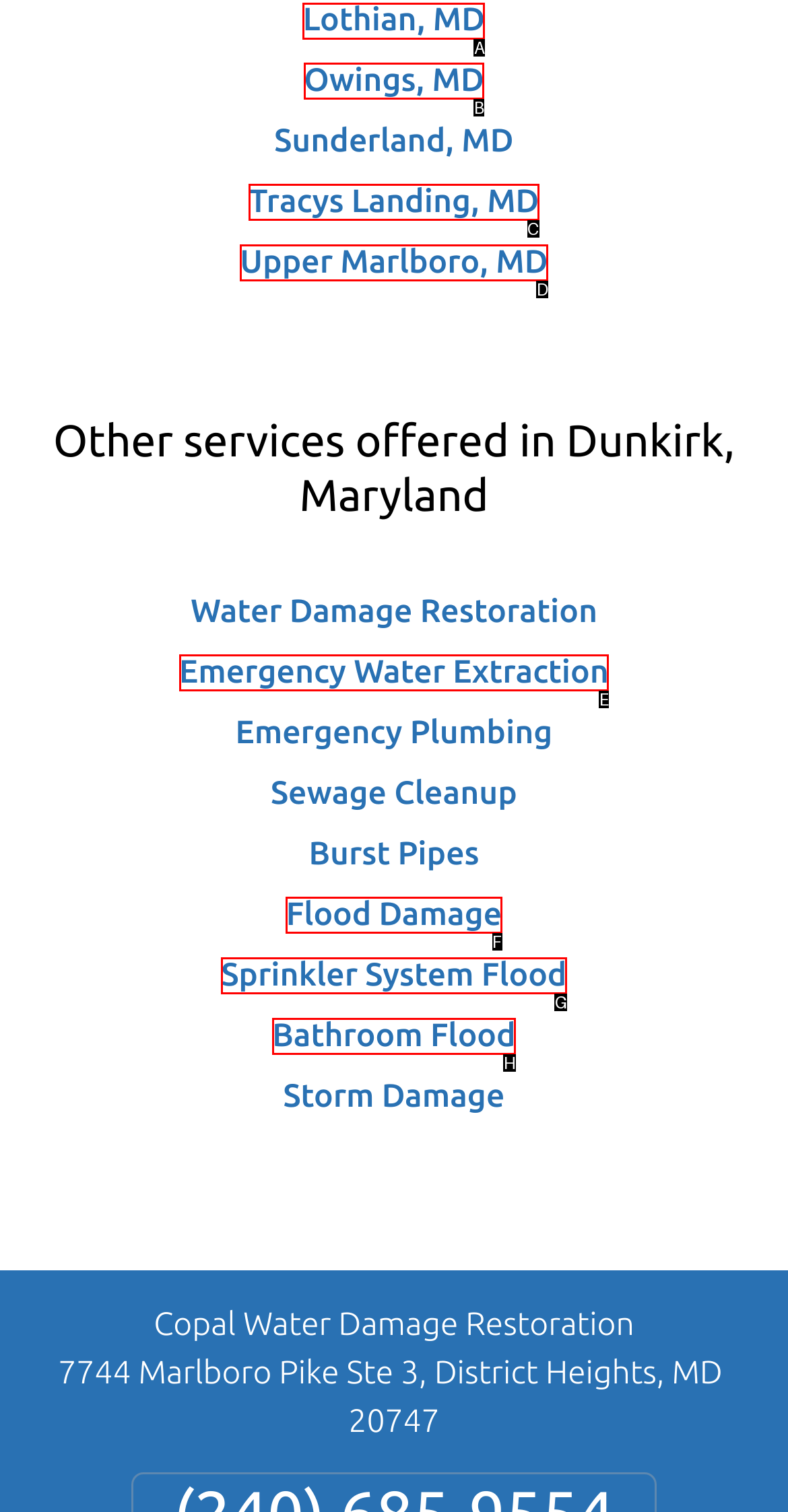Among the marked elements in the screenshot, which letter corresponds to the UI element needed for the task: Click on Lothian, MD?

A